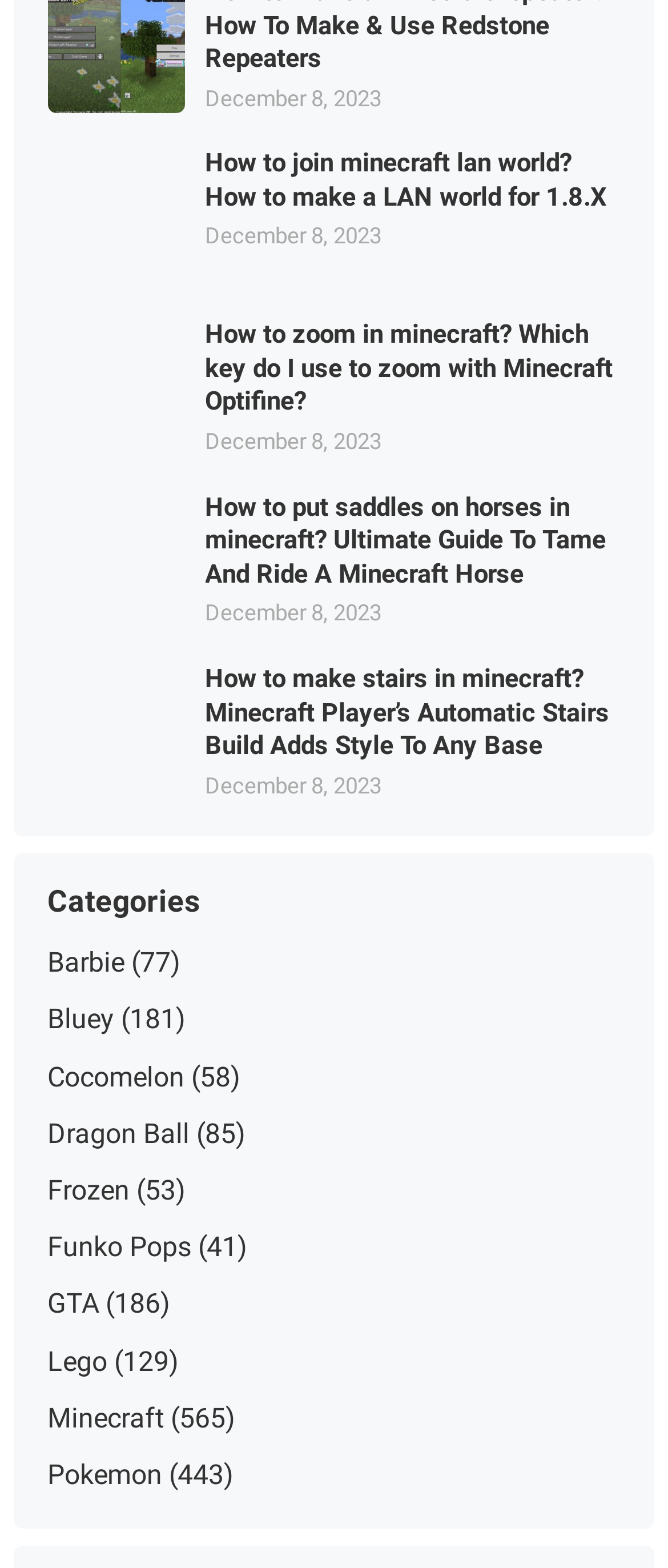Predict the bounding box for the UI component with the following description: "Funko Pops".

[0.071, 0.785, 0.287, 0.806]